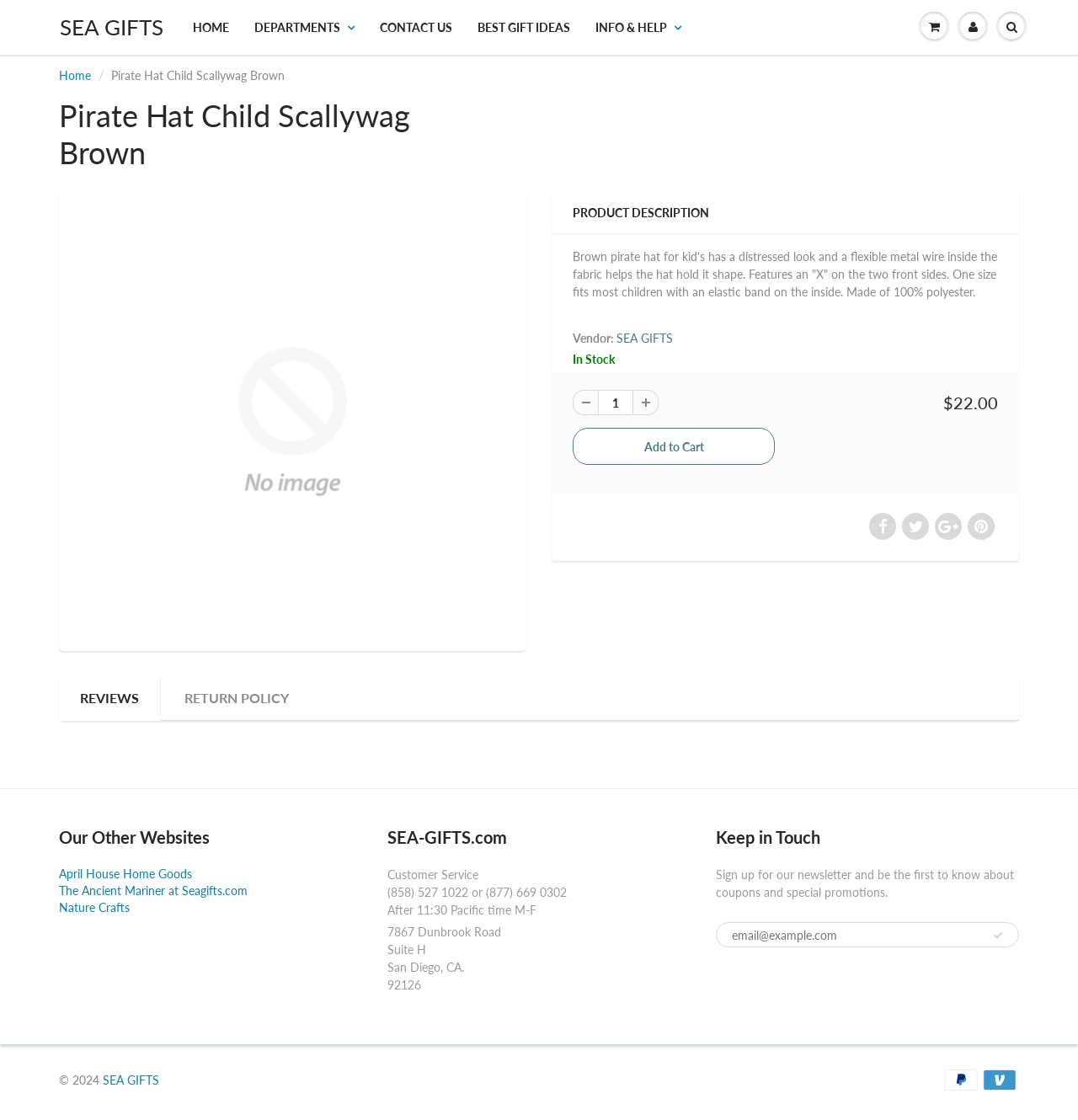Predict the bounding box for the UI component with the following description: "Best Gift Ideas".

[0.431, 0.002, 0.541, 0.048]